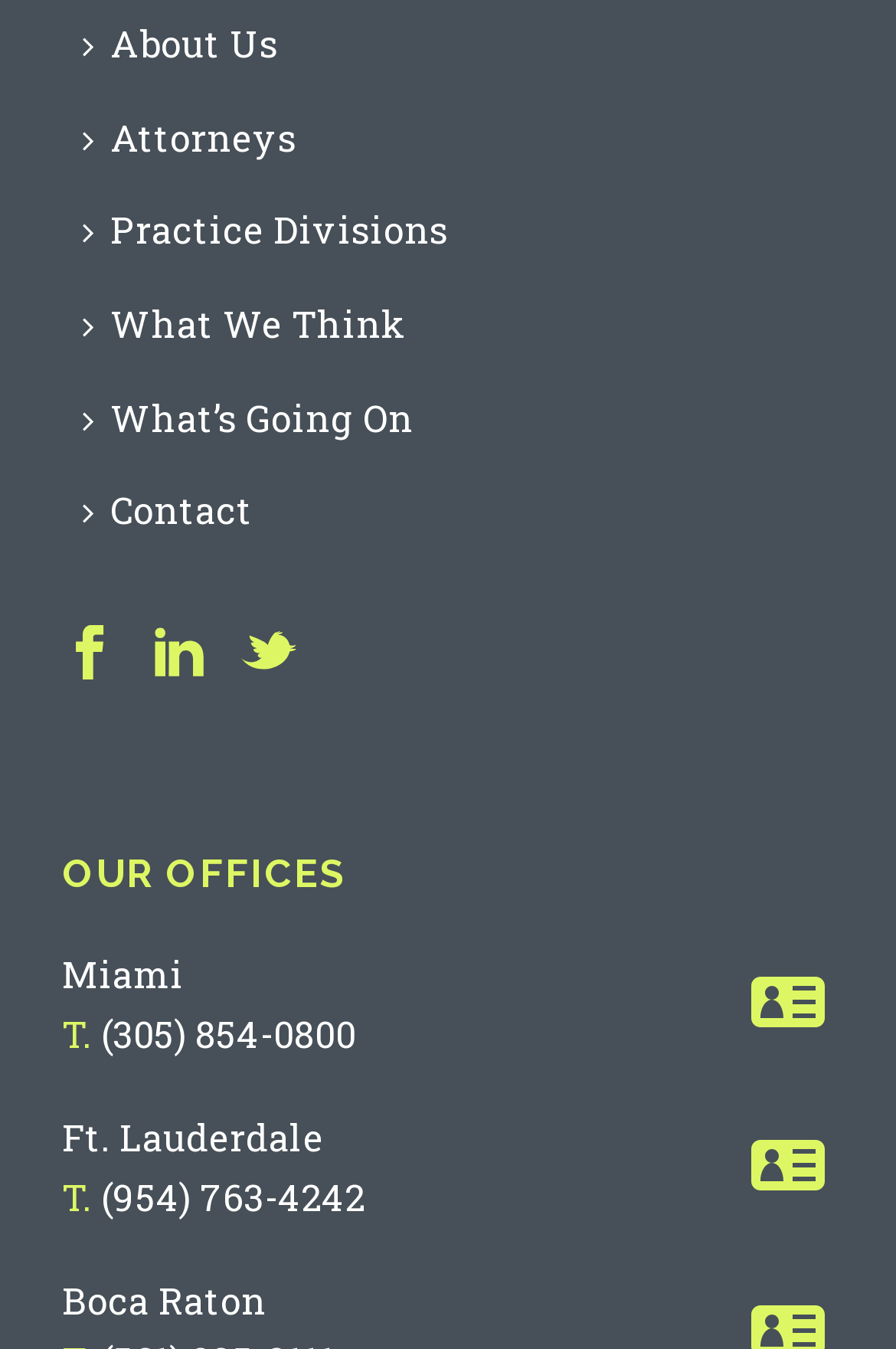Find the bounding box coordinates of the area that needs to be clicked in order to achieve the following instruction: "Contact the website administrator". The coordinates should be specified as four float numbers between 0 and 1, i.e., [left, top, right, bottom].

None